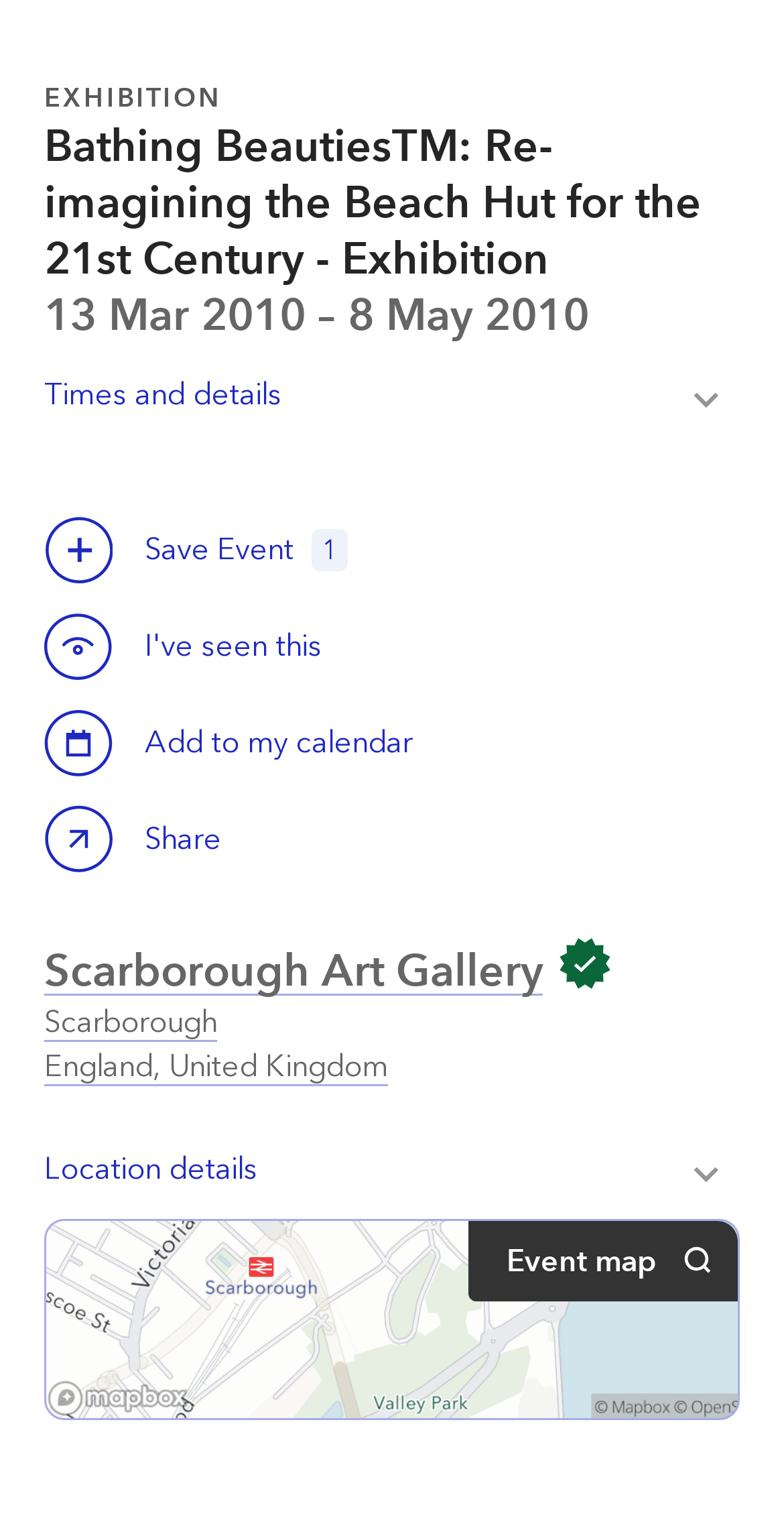Given the element description: "Location detailsToggle Location details", predict the bounding box coordinates of the UI element it refers to, using four float numbers between 0 and 1, i.e., [left, top, right, bottom].

[0.056, 0.735, 0.944, 0.801]